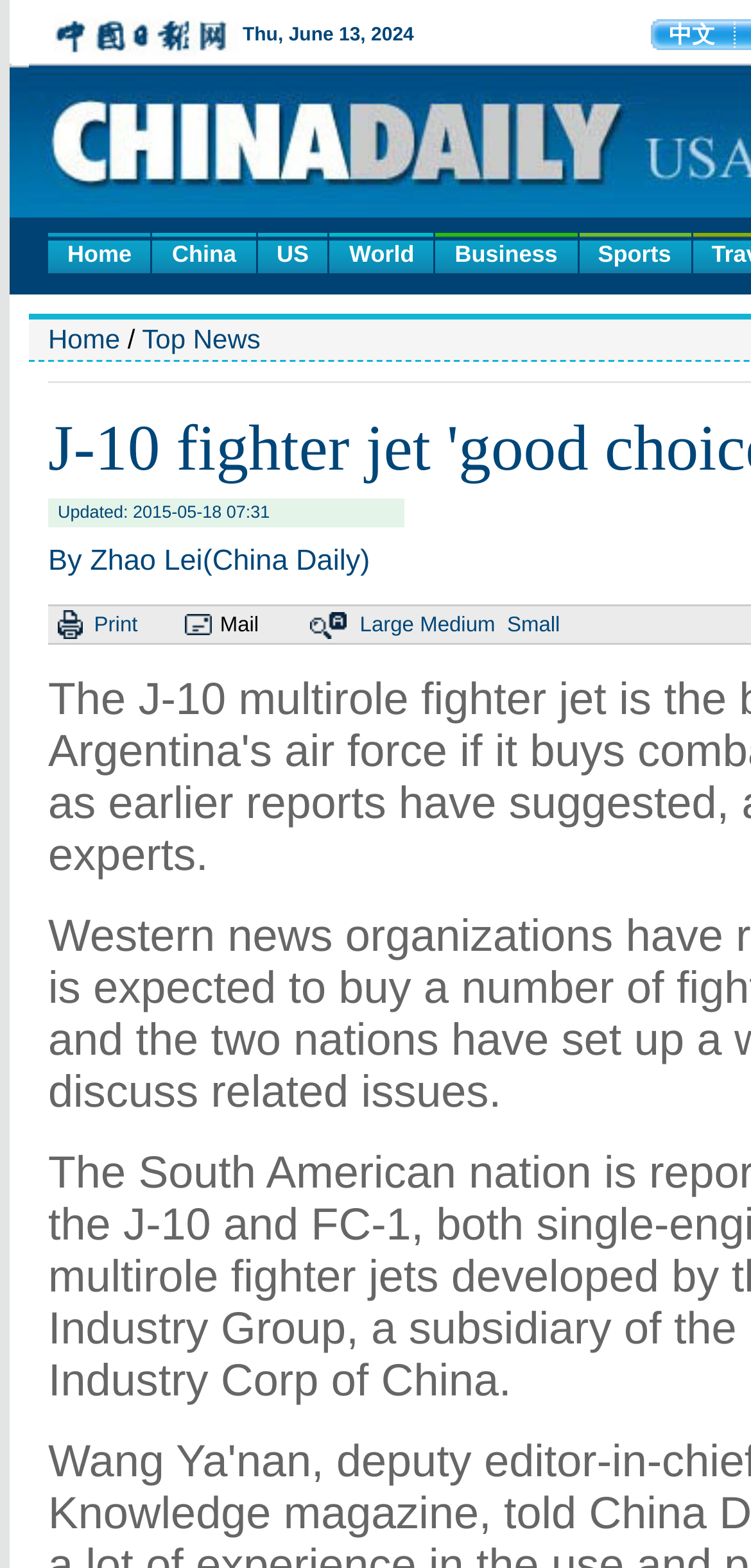From the element description Home, predict the bounding box coordinates of the UI element. The coordinates must be specified in the format (top-left x, top-left y, bottom-right x, bottom-right y) and should be within the 0 to 1 range.

[0.064, 0.206, 0.16, 0.226]